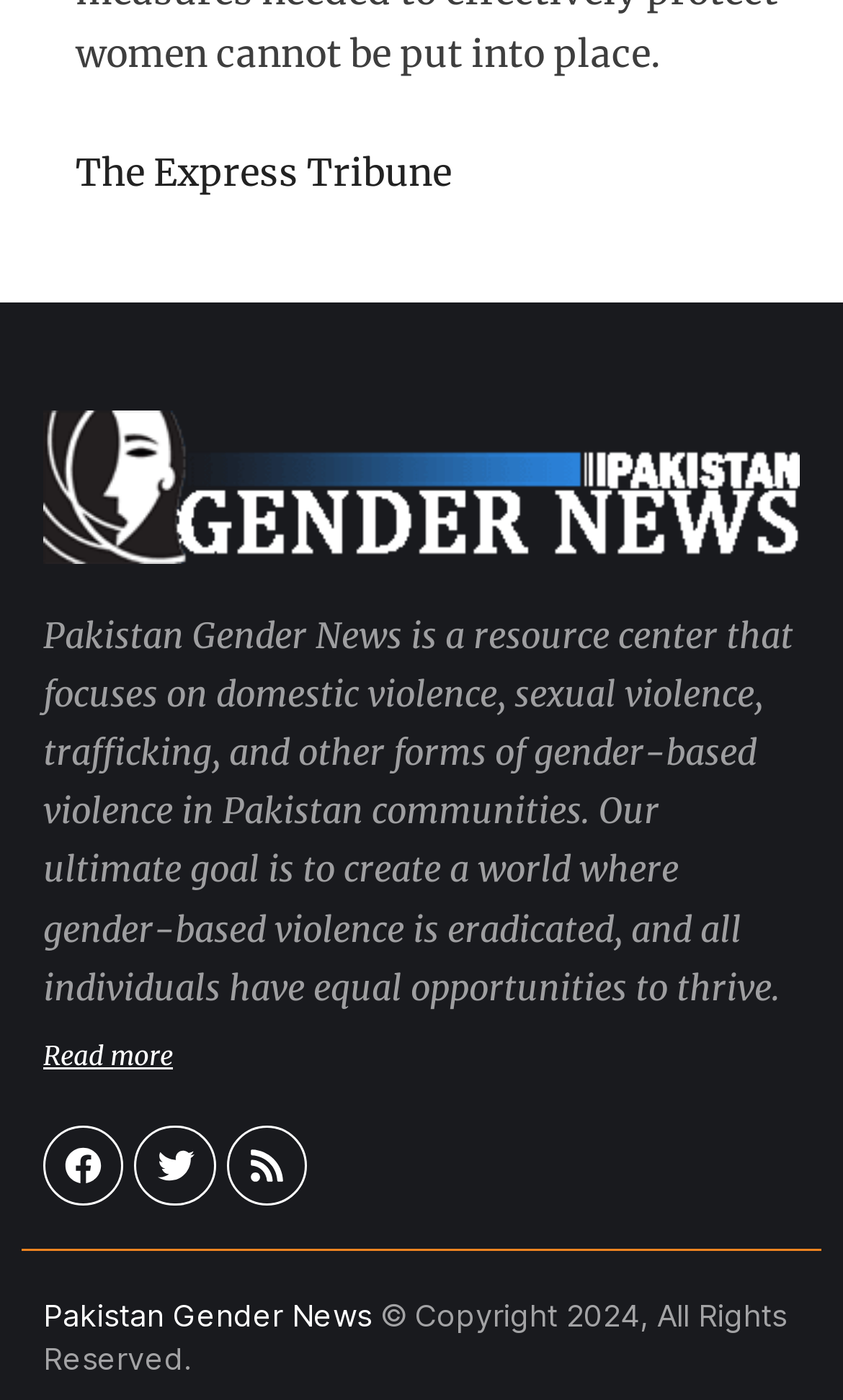What is the ultimate goal of the resource center?
Refer to the image and give a detailed answer to the question.

The ultimate goal of the resource center can be found in the heading element which states 'Our ultimate goal is to create a world where gender-based violence is eradicated, and all individuals have equal opportunities to thrive.'